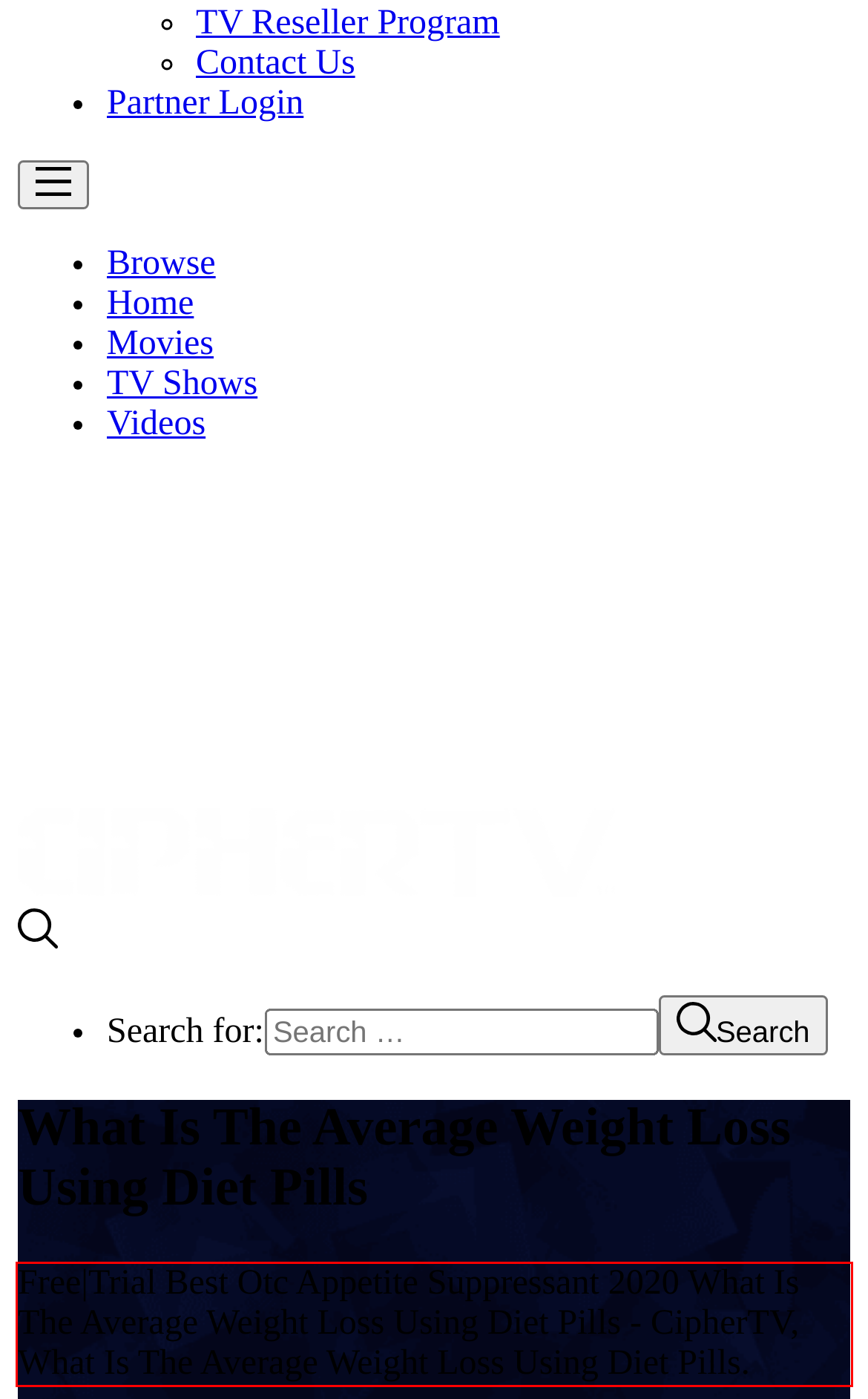Please extract the text content within the red bounding box on the webpage screenshot using OCR.

Free|Trial Best Otc Appetite Suppressant 2020 What Is The Average Weight Loss Using Diet Pills - ﻿CipherTV, What Is The Average Weight Loss Using Diet Pills.